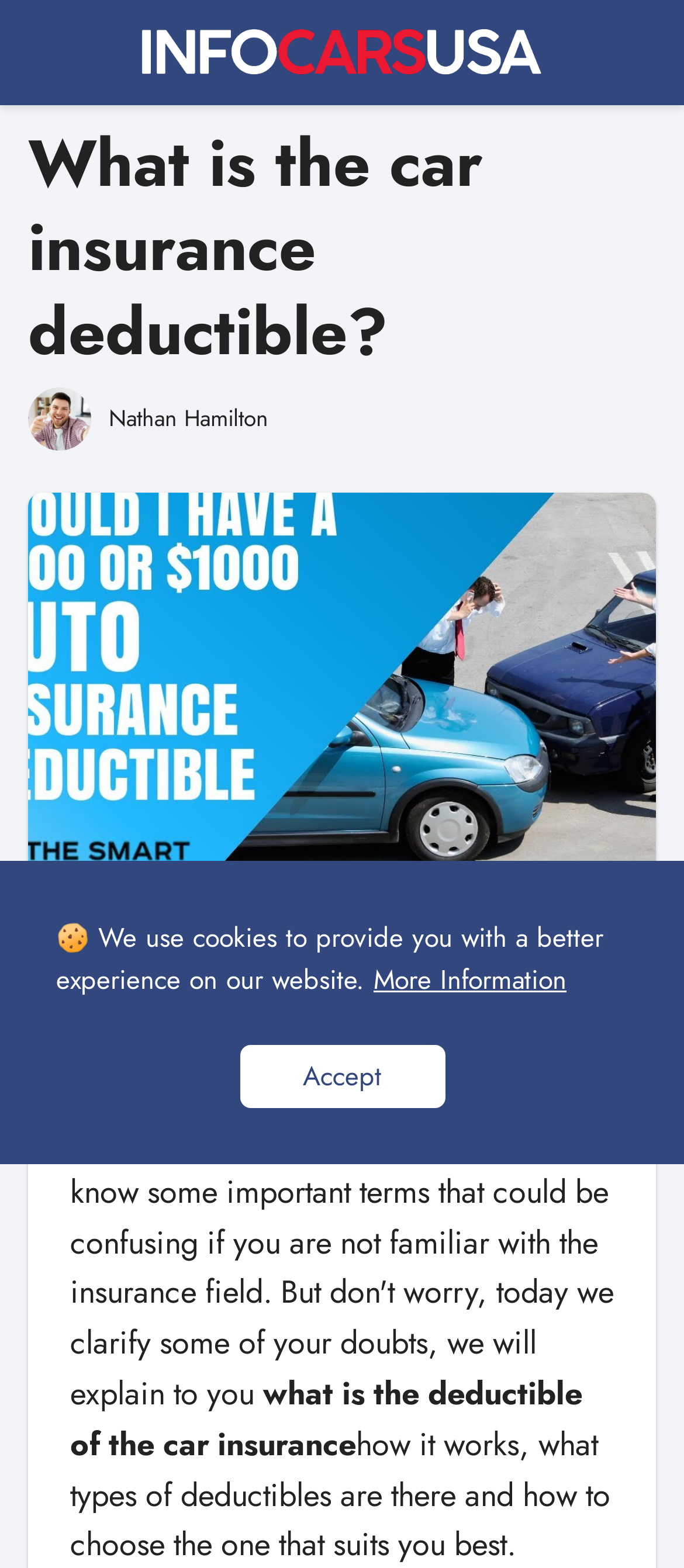What is the website's name?
Look at the image and respond with a one-word or short phrase answer.

InfoCarsUSA.com